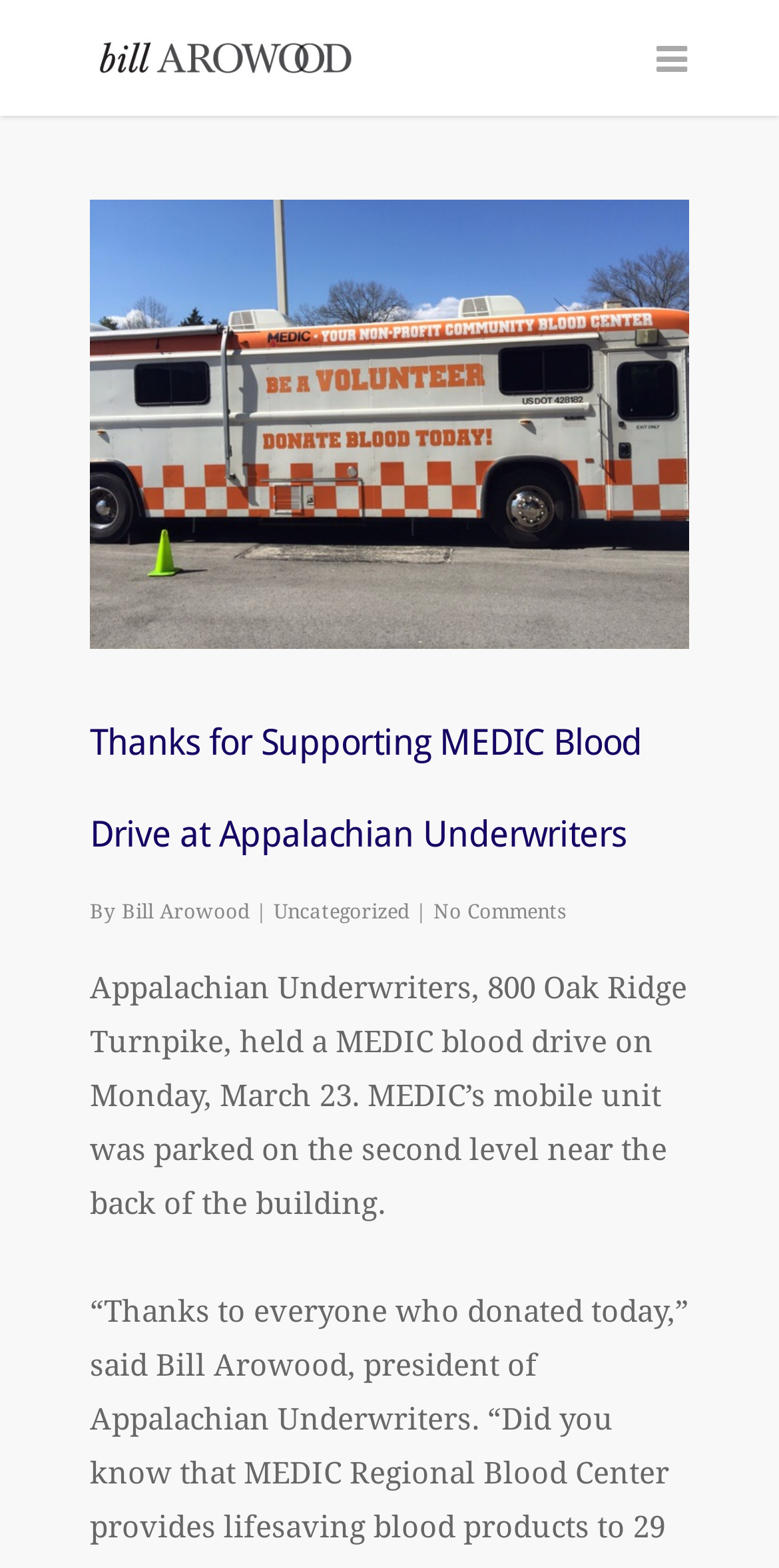Please find the bounding box coordinates (top-left x, top-left y, bottom-right x, bottom-right y) in the screenshot for the UI element described as follows: alt="Bill Arowood"

[0.115, 0.018, 0.769, 0.048]